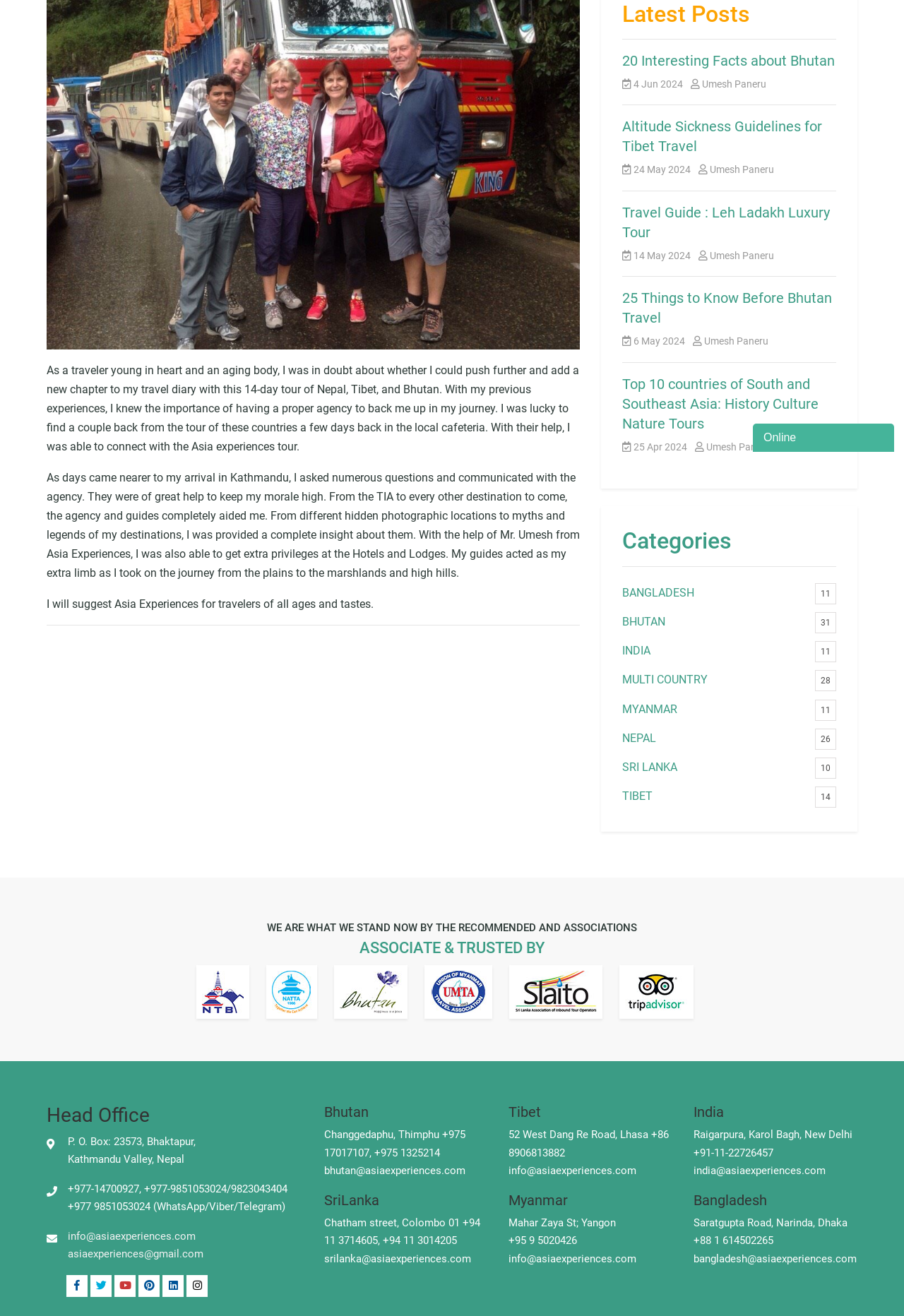Identify the bounding box of the UI element described as follows: "1 Comment". Provide the coordinates as four float numbers in the range of 0 to 1 [left, top, right, bottom].

None